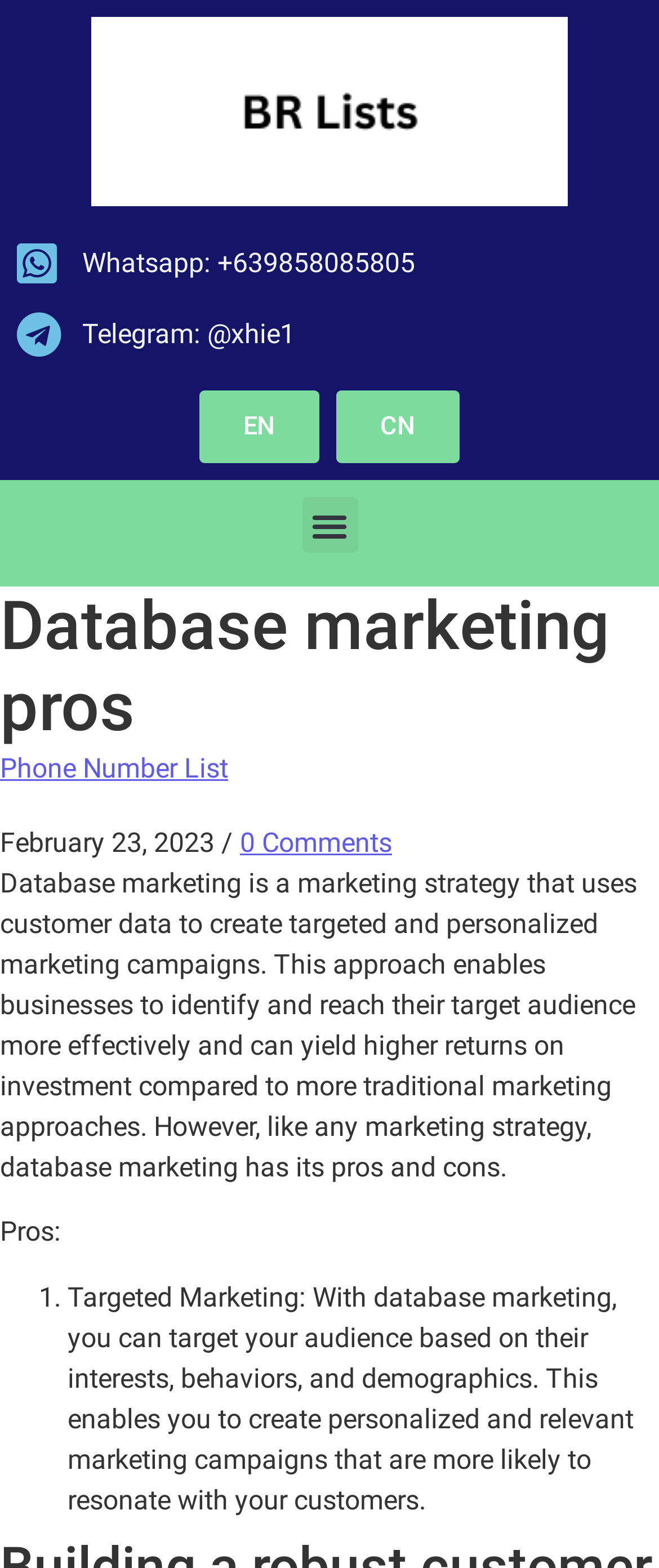Determine the bounding box coordinates of the clickable element necessary to fulfill the instruction: "Read more about Phone Number List". Provide the coordinates as four float numbers within the 0 to 1 range, i.e., [left, top, right, bottom].

[0.0, 0.48, 0.346, 0.5]